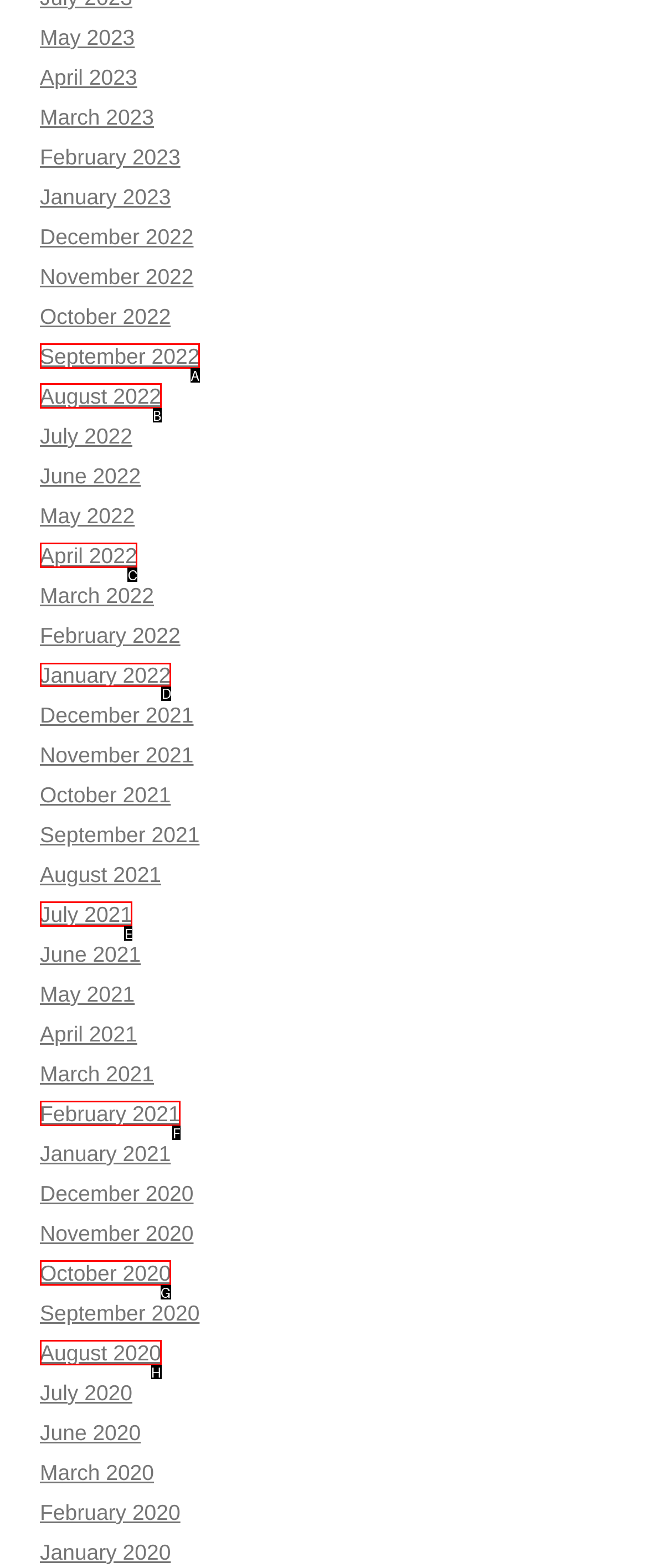Determine which option should be clicked to carry out this task: View January 2022
State the letter of the correct choice from the provided options.

D